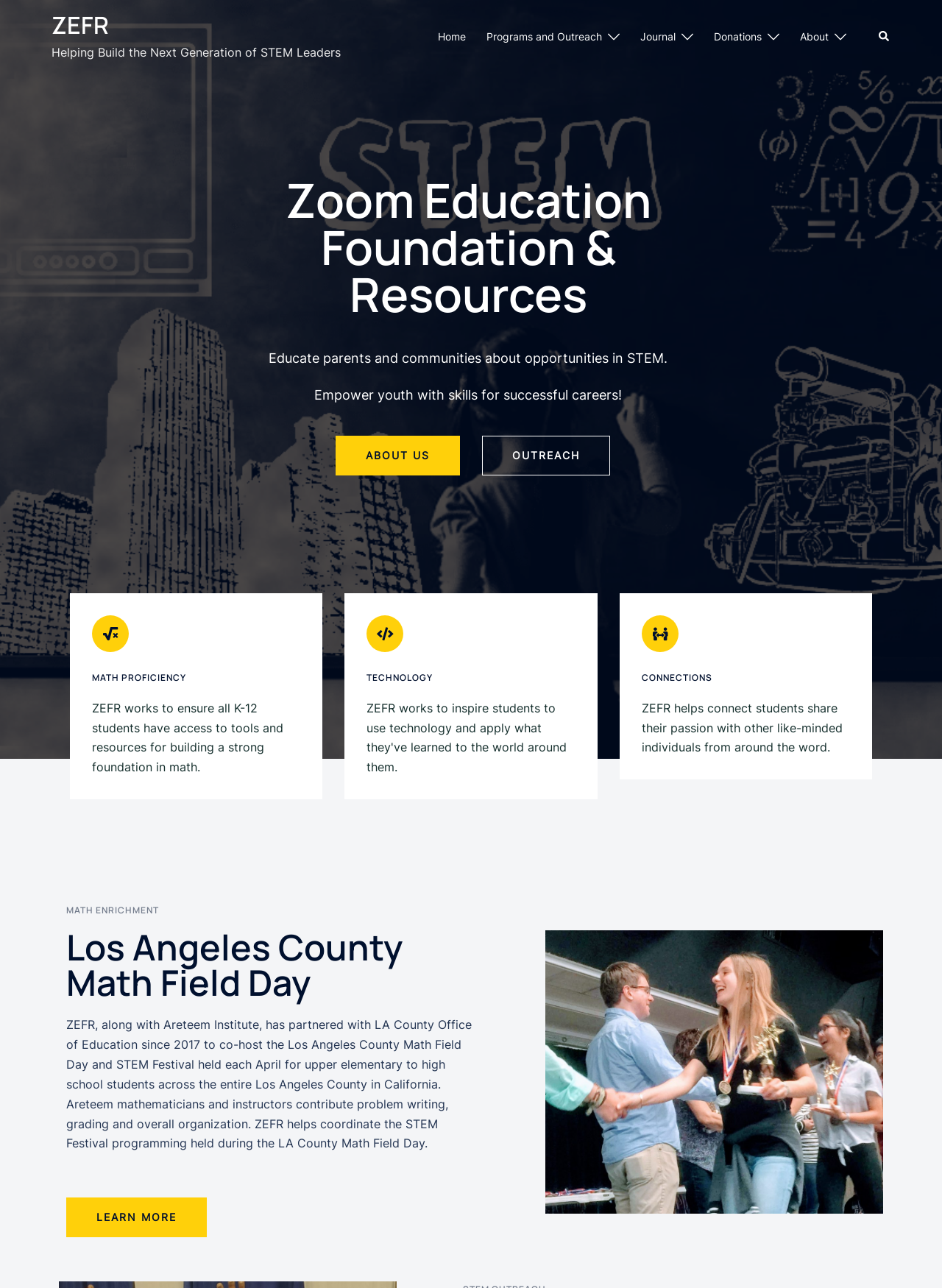Using the webpage screenshot, find the UI element described by LEARN MORE. Provide the bounding box coordinates in the format (top-left x, top-left y, bottom-right x, bottom-right y), ensuring all values are floating point numbers between 0 and 1.

[0.07, 0.93, 0.22, 0.961]